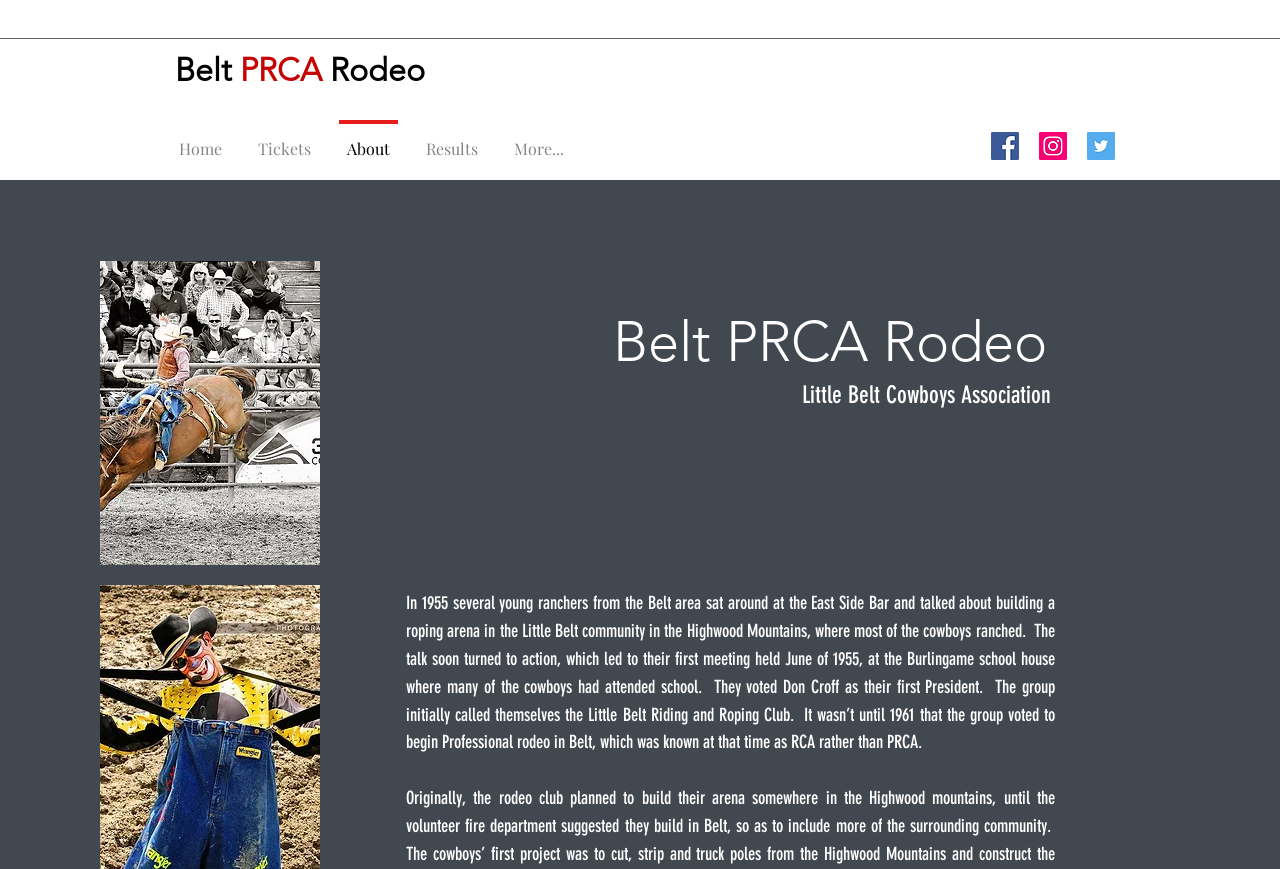Answer the question using only a single word or phrase: 
What year did the group start Professional rodeo?

1961